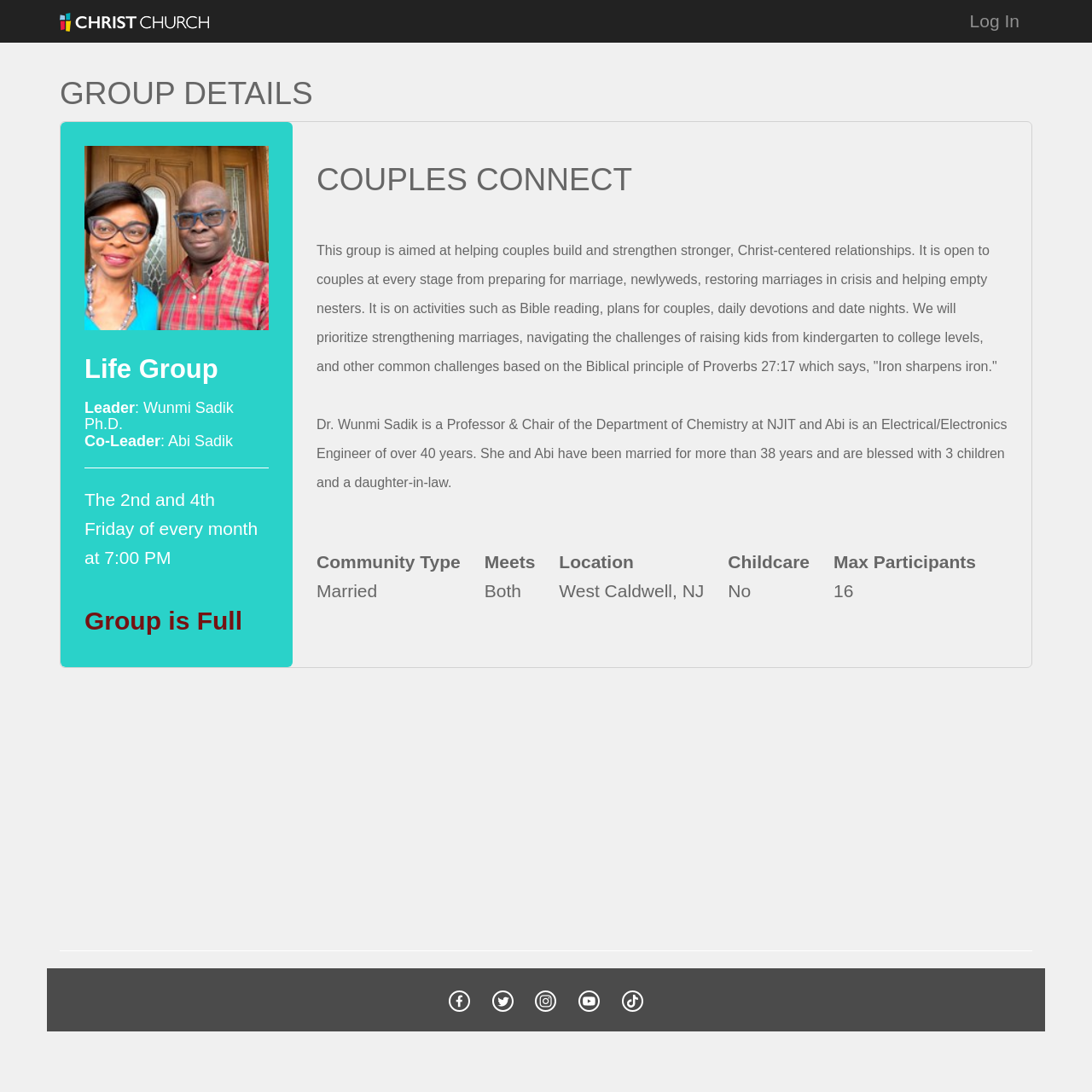What is the name of the life group?
Based on the screenshot, respond with a single word or phrase.

COUPLES CONNECT